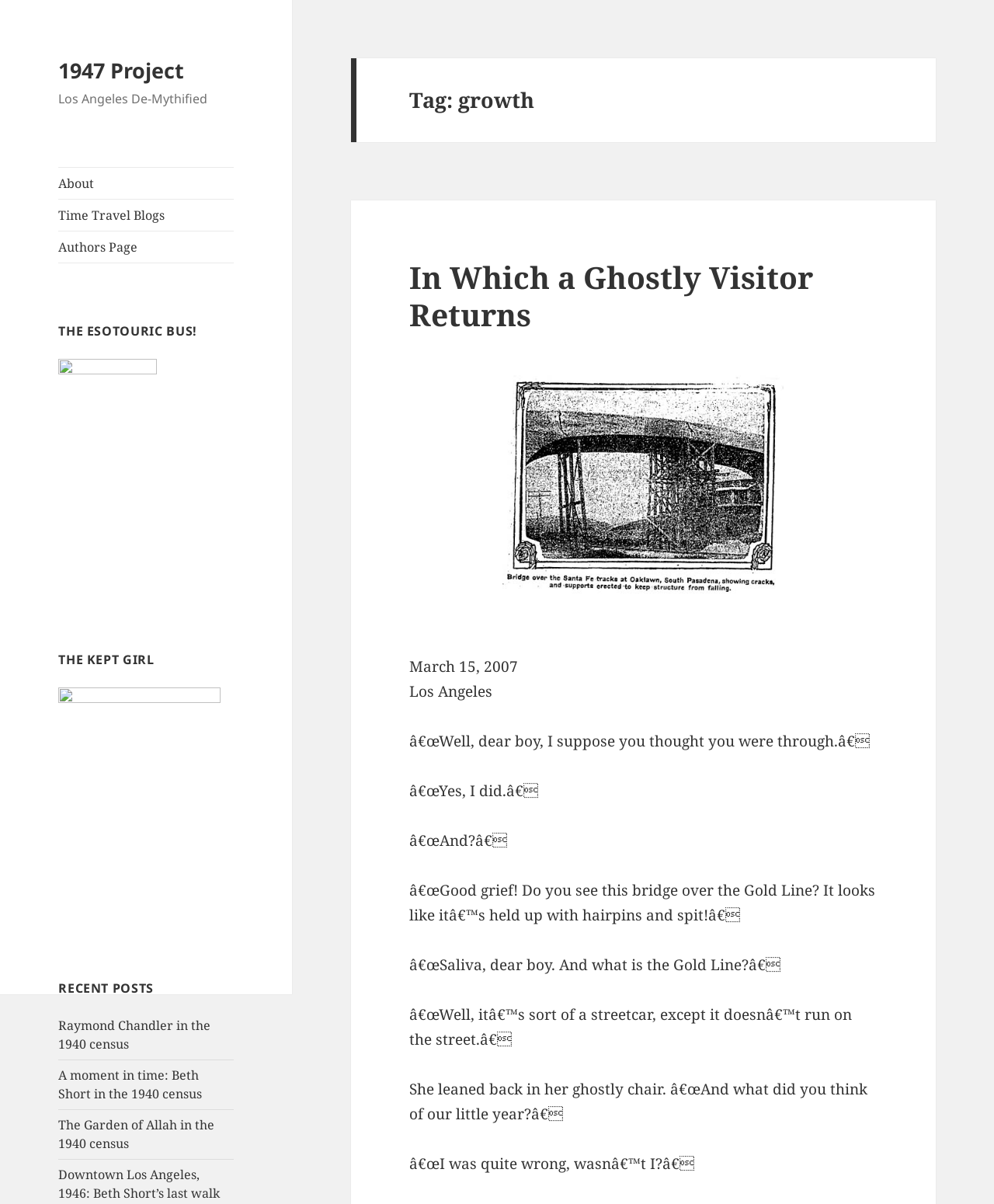Bounding box coordinates are specified in the format (top-left x, top-left y, bottom-right x, bottom-right y). All values are floating point numbers bounded between 0 and 1. Please provide the bounding box coordinate of the region this sentence describes: parent_node: THE ESOTOURIC BUS!

[0.059, 0.387, 0.158, 0.401]